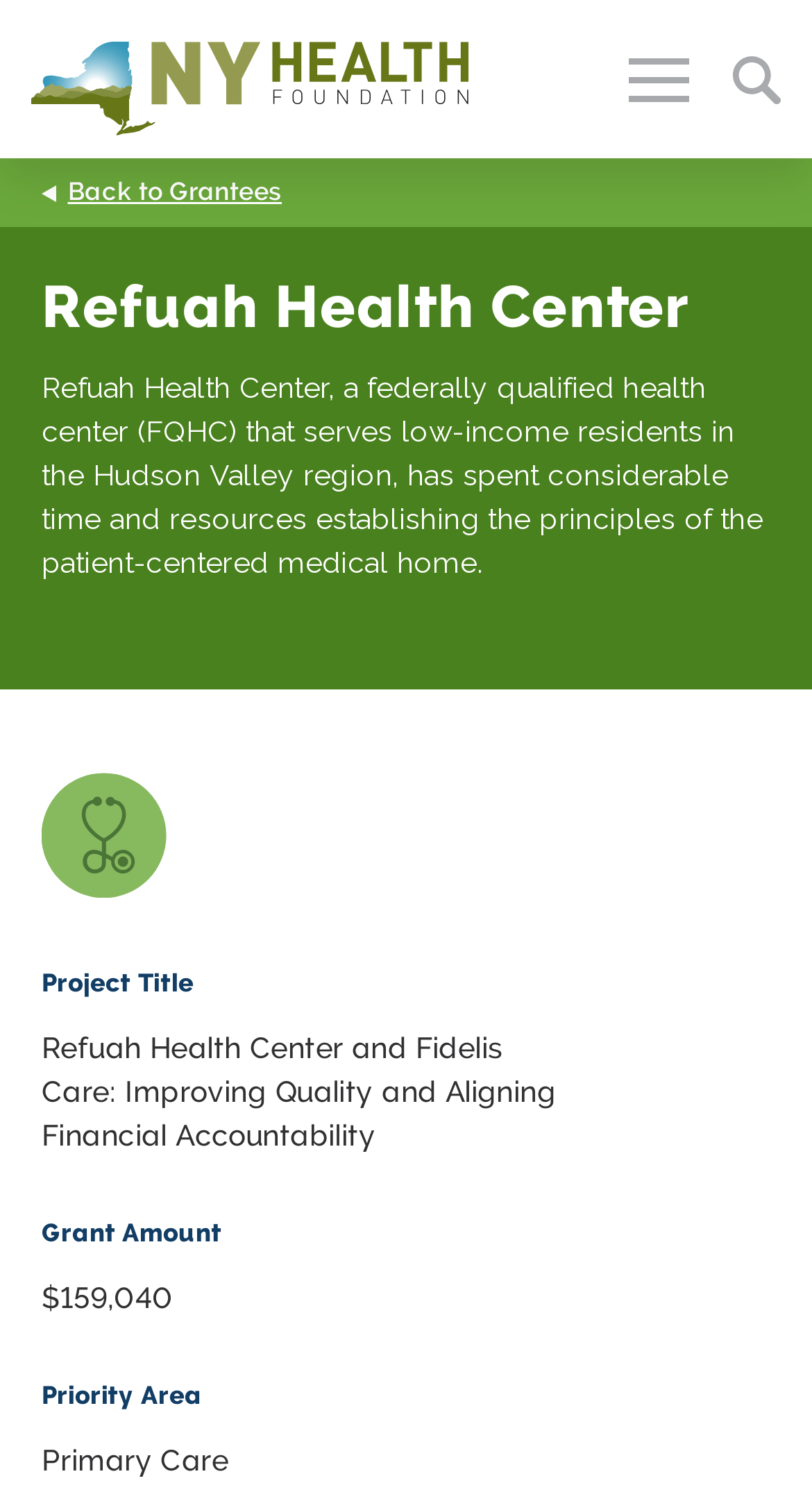Please specify the coordinates of the bounding box for the element that should be clicked to carry out this instruction: "Get updates from the website". The coordinates must be four float numbers between 0 and 1, formatted as [left, top, right, bottom].

[0.0, 0.104, 0.5, 0.19]